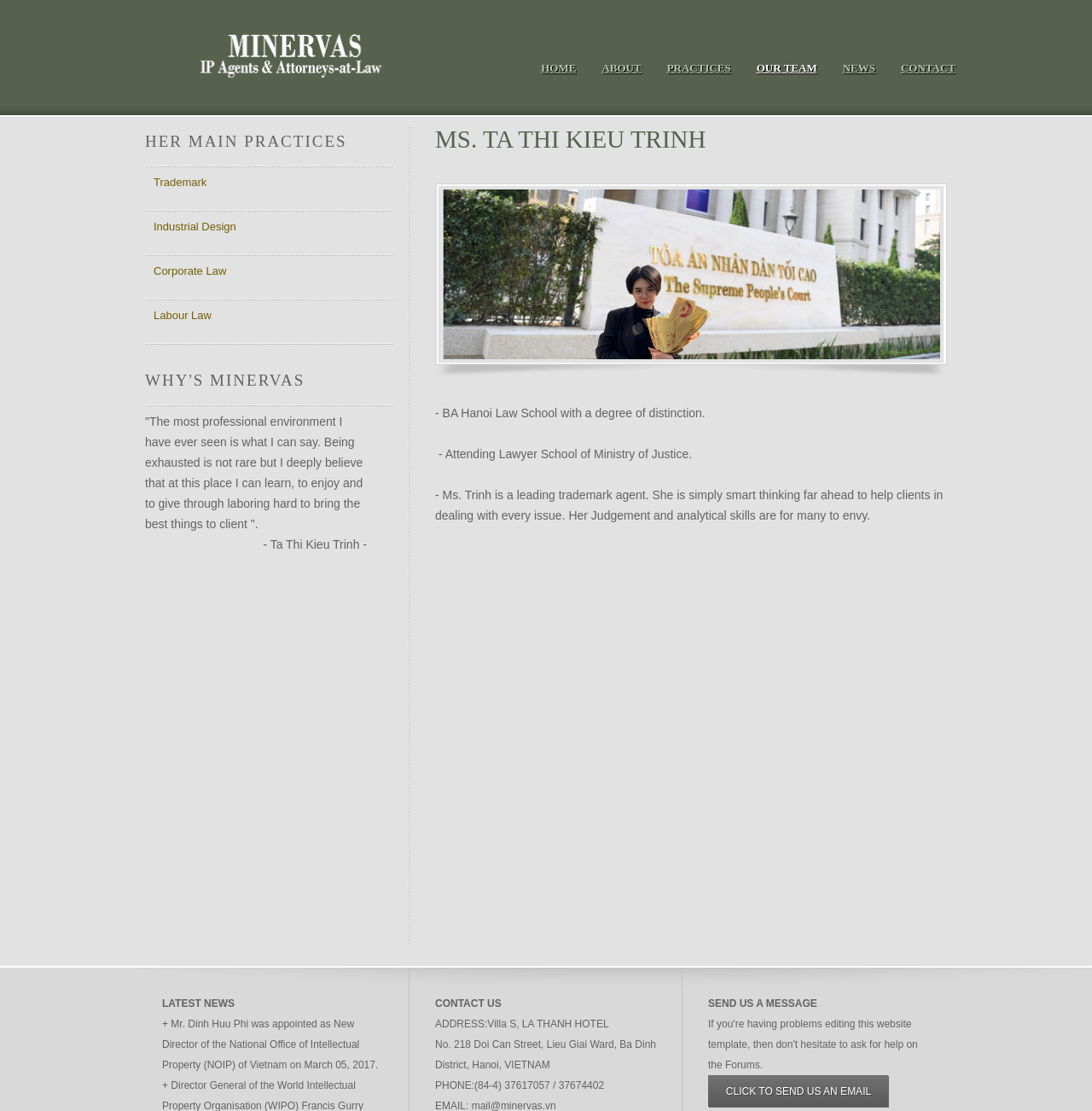Based on the element description Our team, identify the bounding box coordinates for the UI element. The coordinates should be in the format (top-left x, top-left y, bottom-right x, bottom-right y) and within the 0 to 1 range.

[0.693, 0.055, 0.748, 0.067]